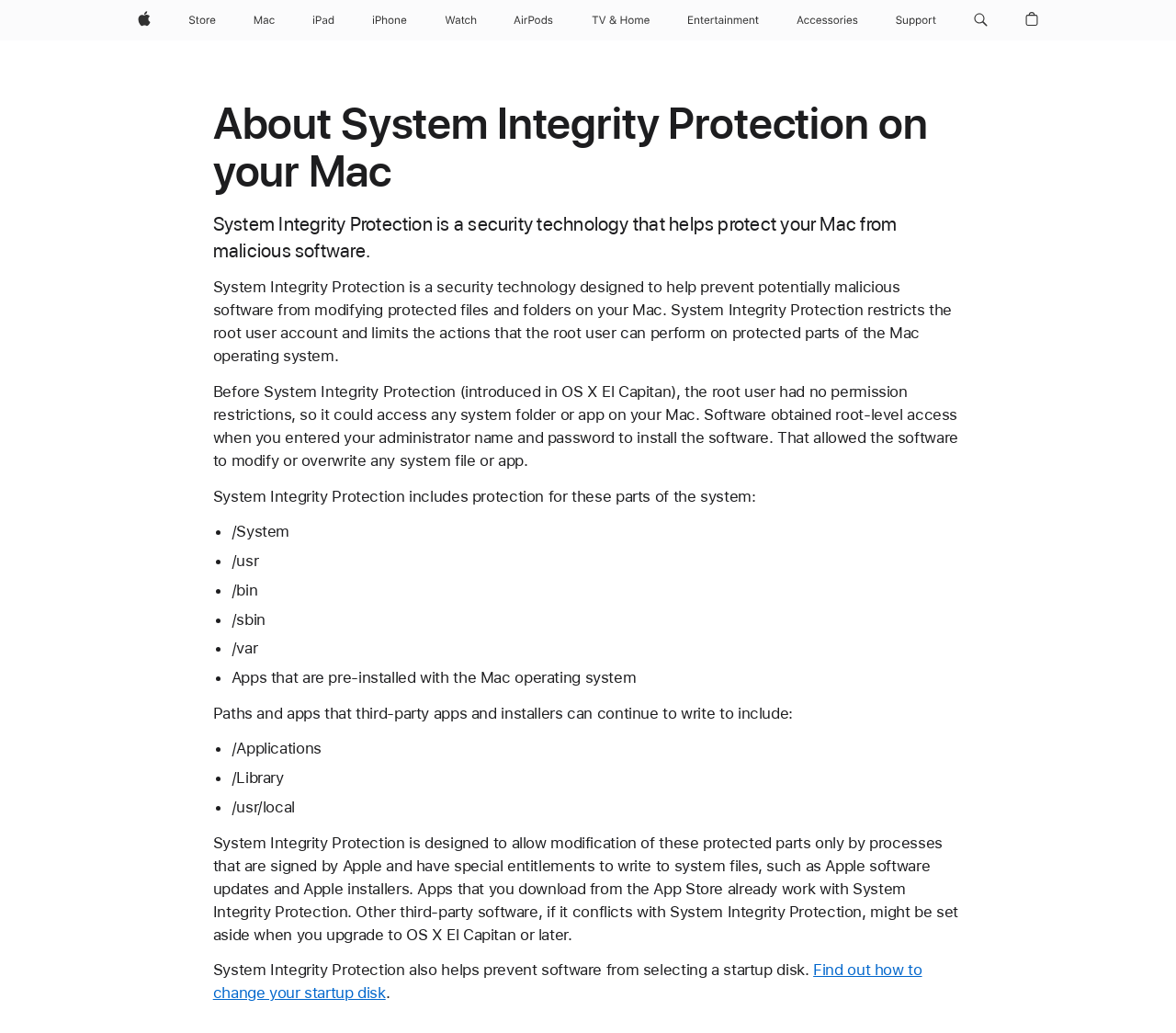Can you find the bounding box coordinates of the area I should click to execute the following instruction: "Find out how to change your startup disk"?

[0.181, 0.93, 0.784, 0.97]